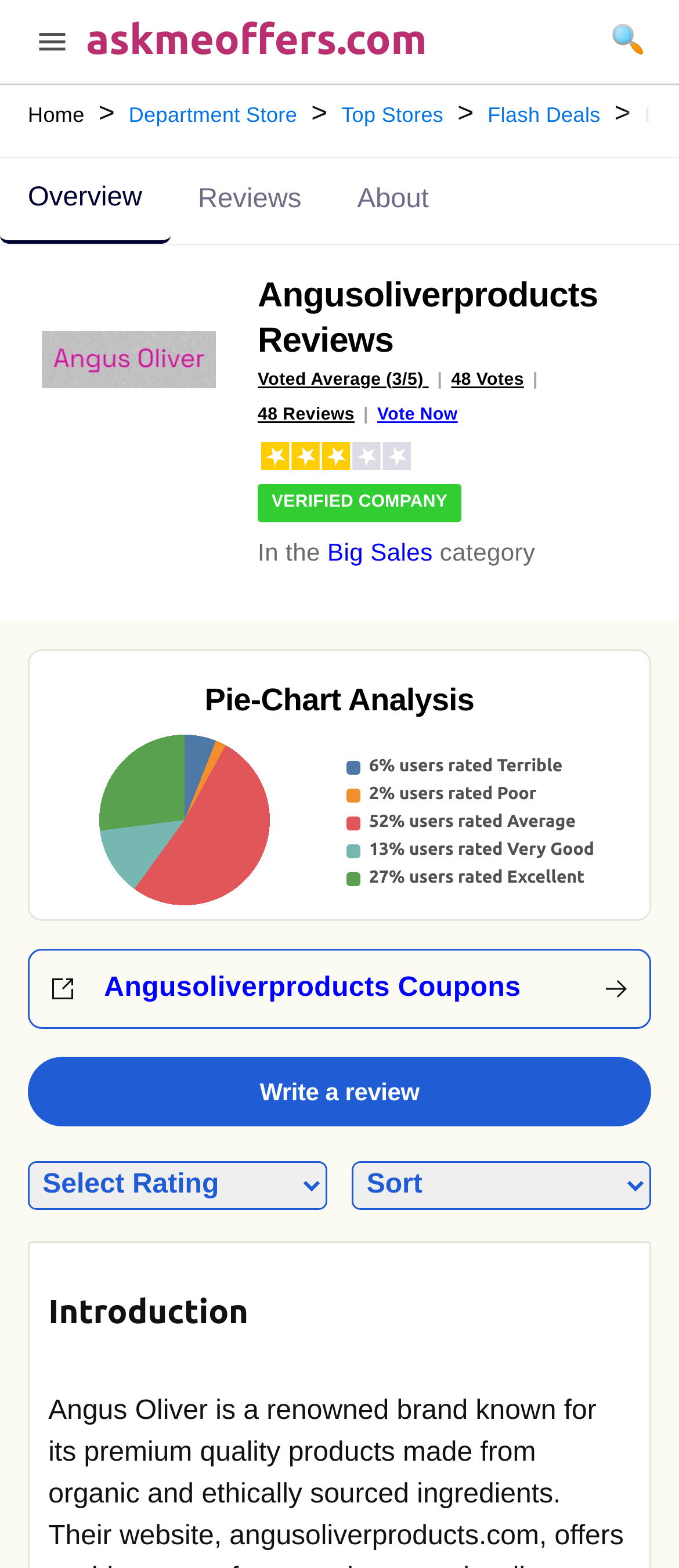Locate the bounding box coordinates of the element's region that should be clicked to carry out the following instruction: "Write a review". The coordinates need to be four float numbers between 0 and 1, i.e., [left, top, right, bottom].

[0.382, 0.687, 0.618, 0.705]